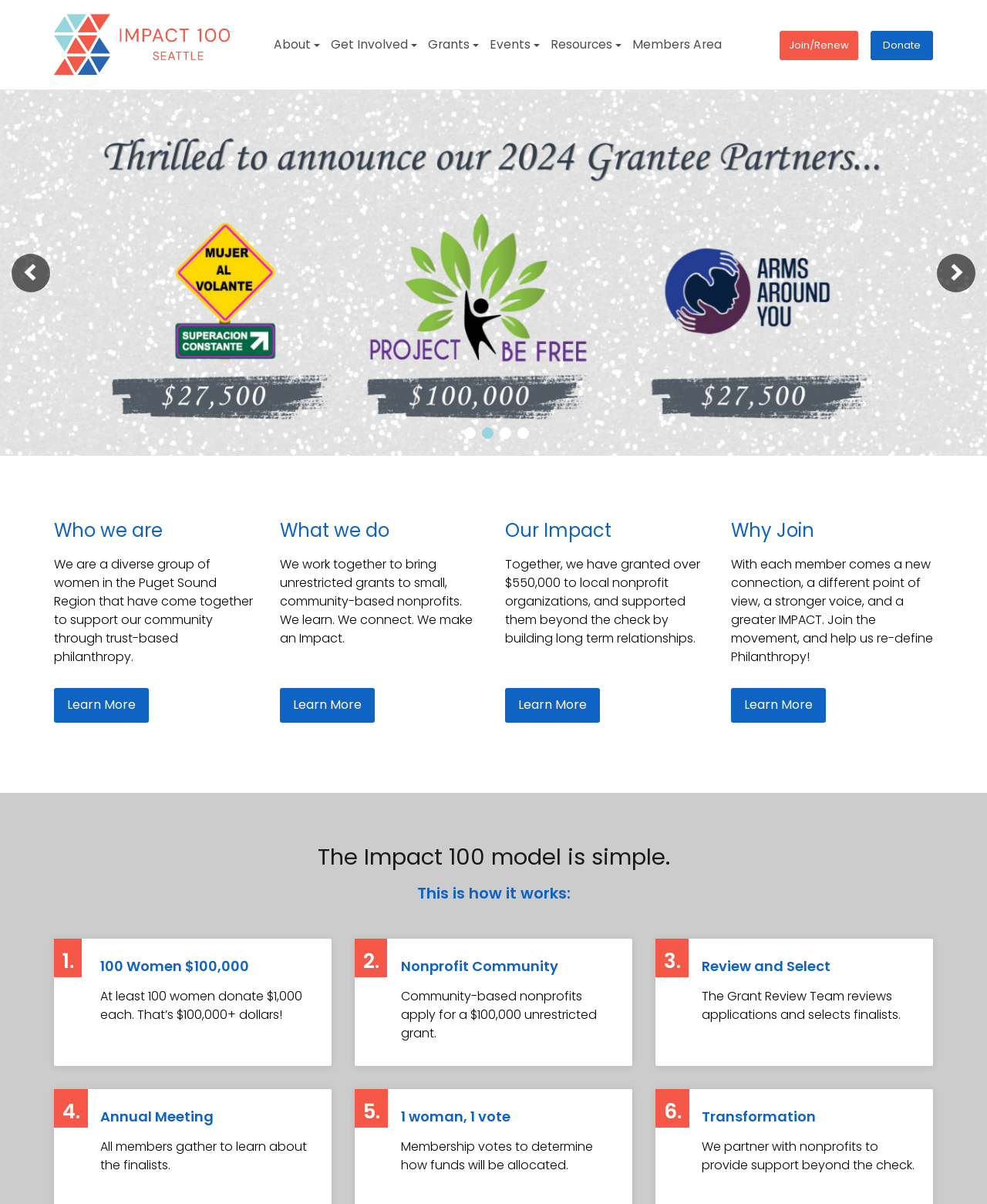Can you specify the bounding box coordinates of the area that needs to be clicked to fulfill the following instruction: "Join or Renew membership"?

[0.79, 0.026, 0.87, 0.05]